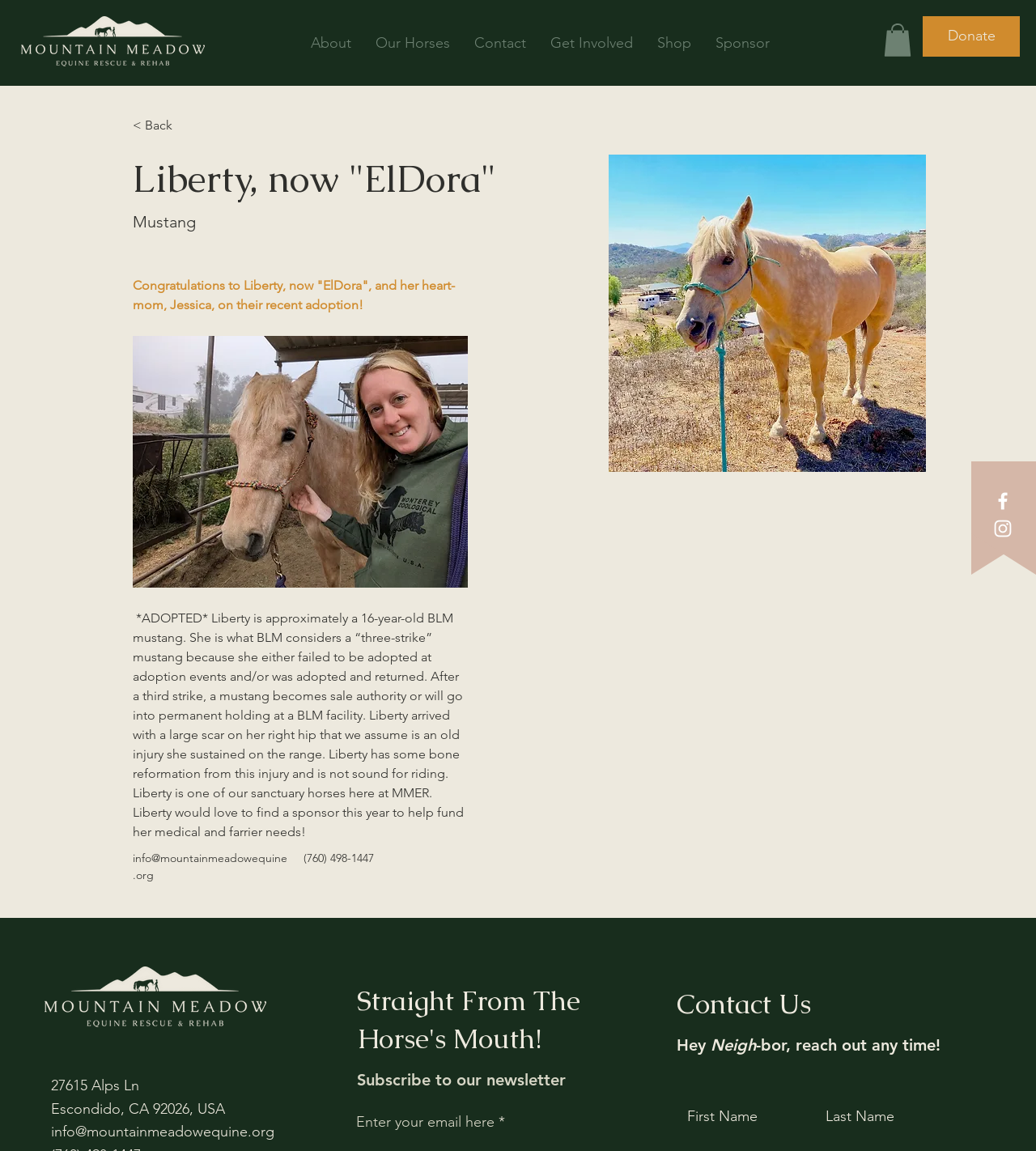Highlight the bounding box coordinates of the region I should click on to meet the following instruction: "Enter email to subscribe to the newsletter".

[0.344, 0.967, 0.477, 0.982]